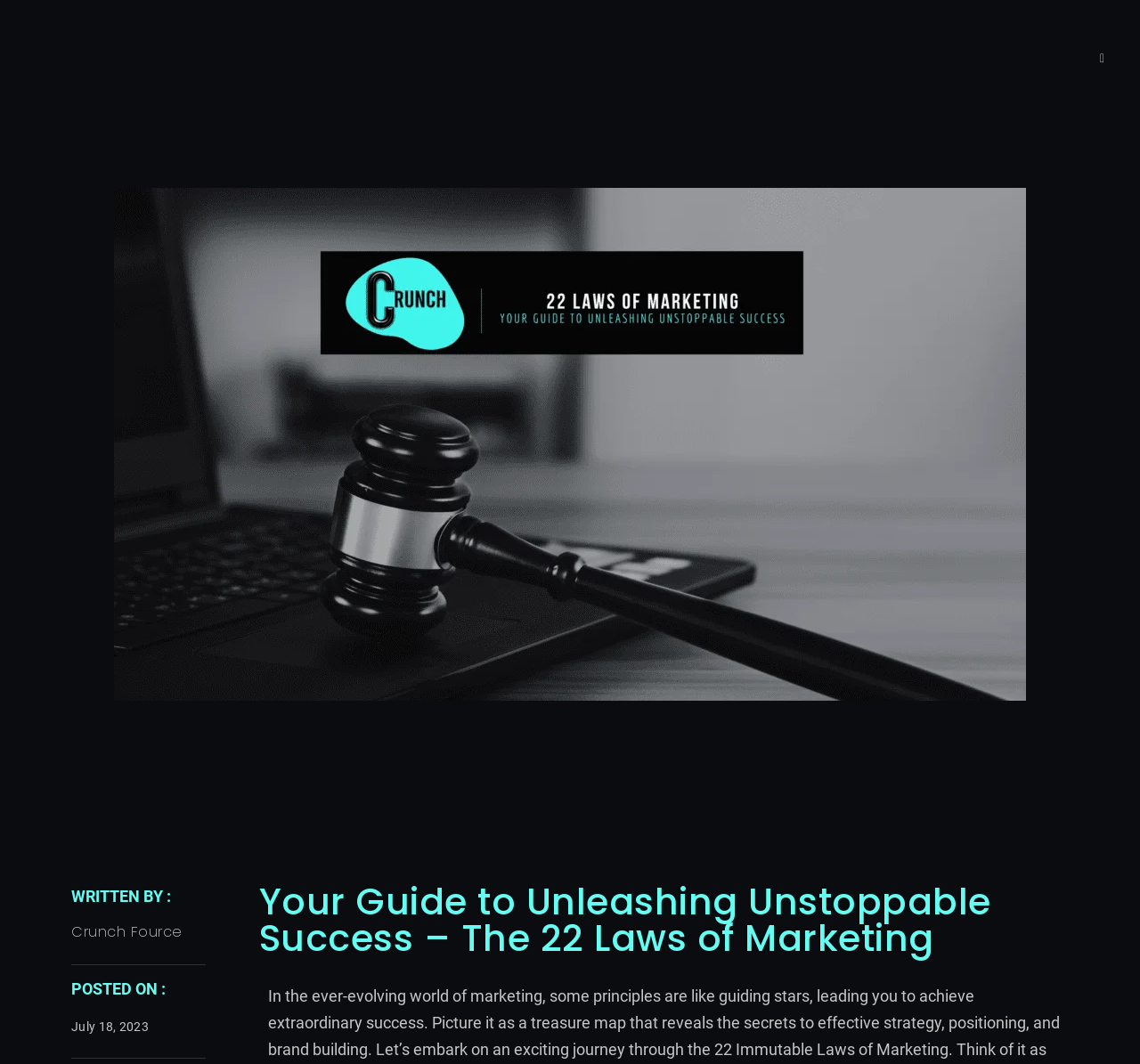Who is the author of this article?
Please give a detailed answer to the question using the information shown in the image.

I found the author's name by looking at the heading element that says 'WRITTEN BY :' and the adjacent heading element that says 'Crunch Fource', which suggests that Crunch Fource is the author of the article.